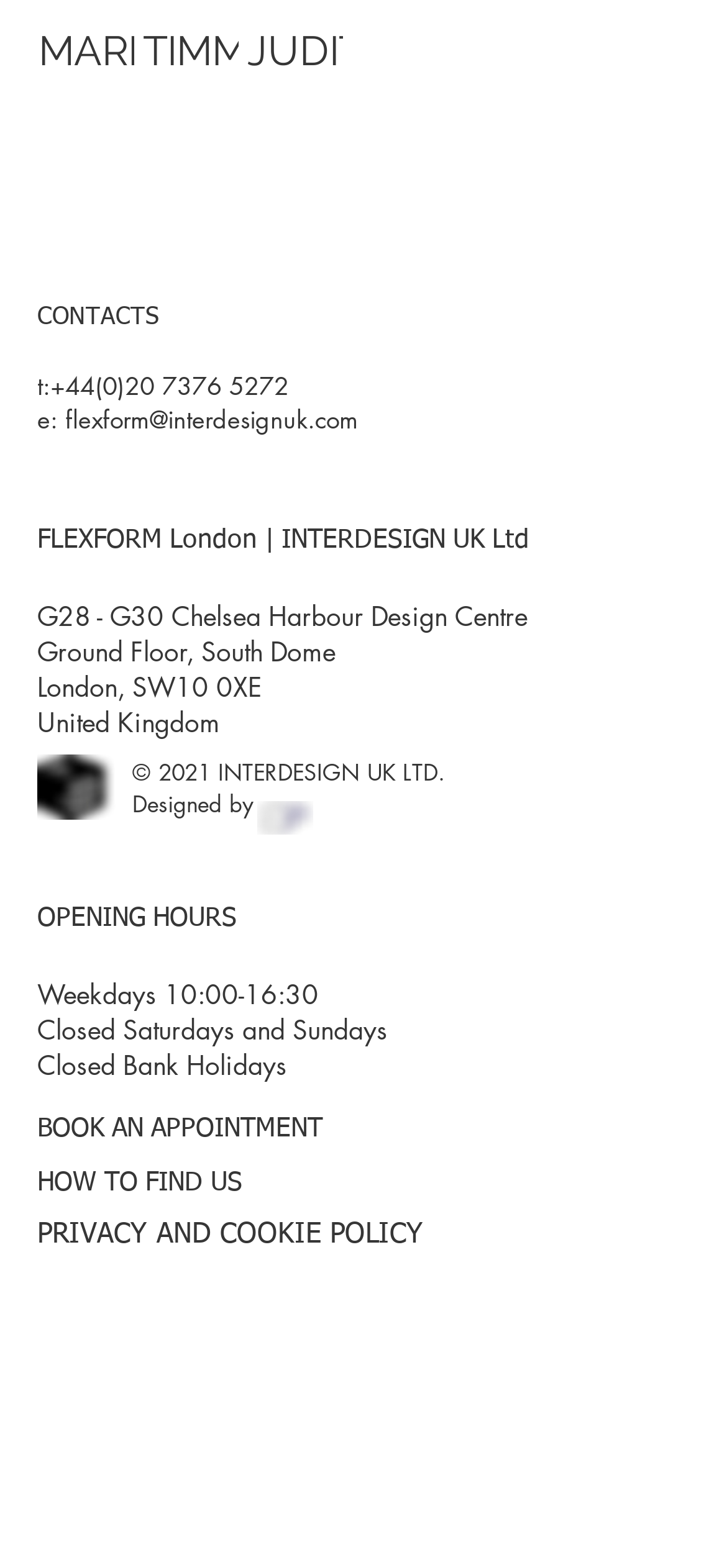Specify the bounding box coordinates for the region that must be clicked to perform the given instruction: "send an email".

[0.09, 0.257, 0.492, 0.278]